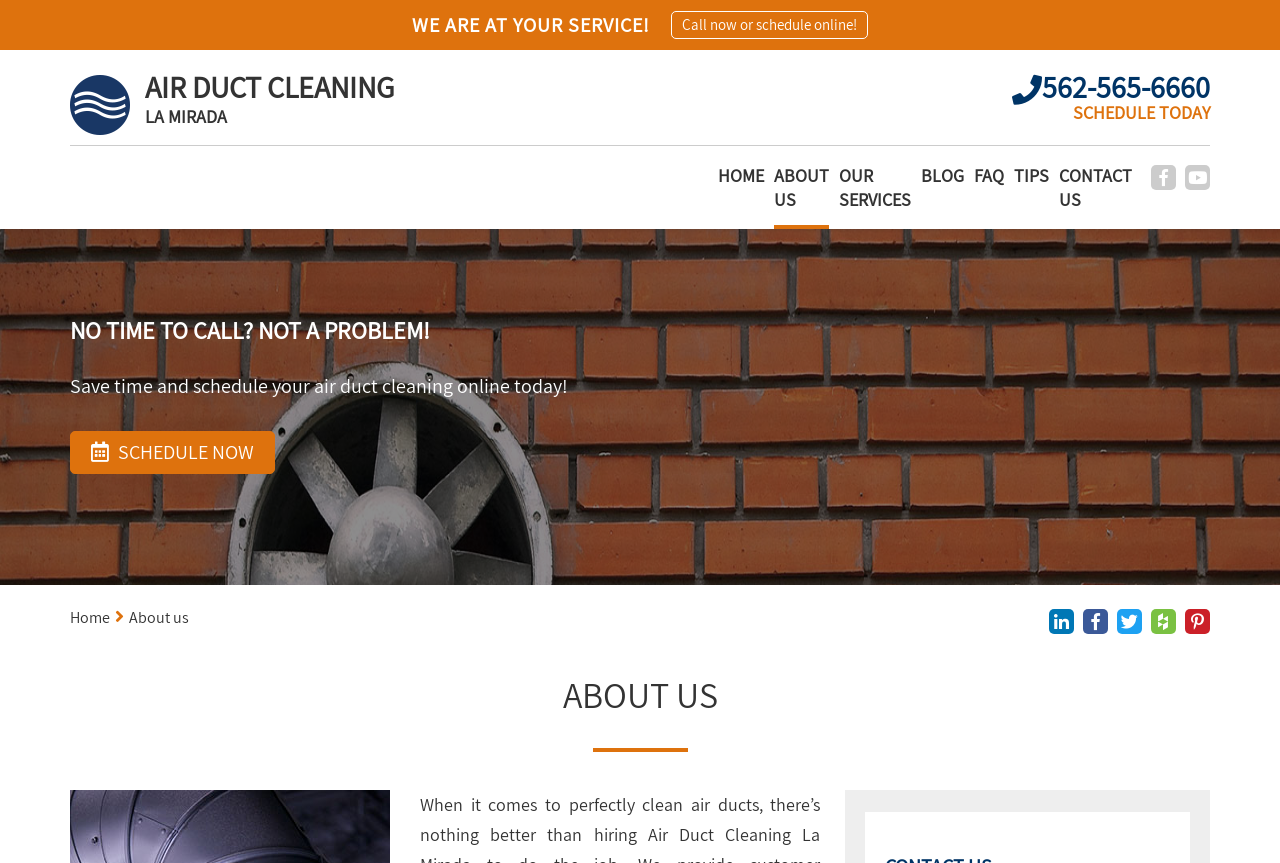Can you pinpoint the bounding box coordinates for the clickable element required for this instruction: "Click the 'Call now or schedule online!' button"? The coordinates should be four float numbers between 0 and 1, i.e., [left, top, right, bottom].

[0.524, 0.013, 0.678, 0.045]